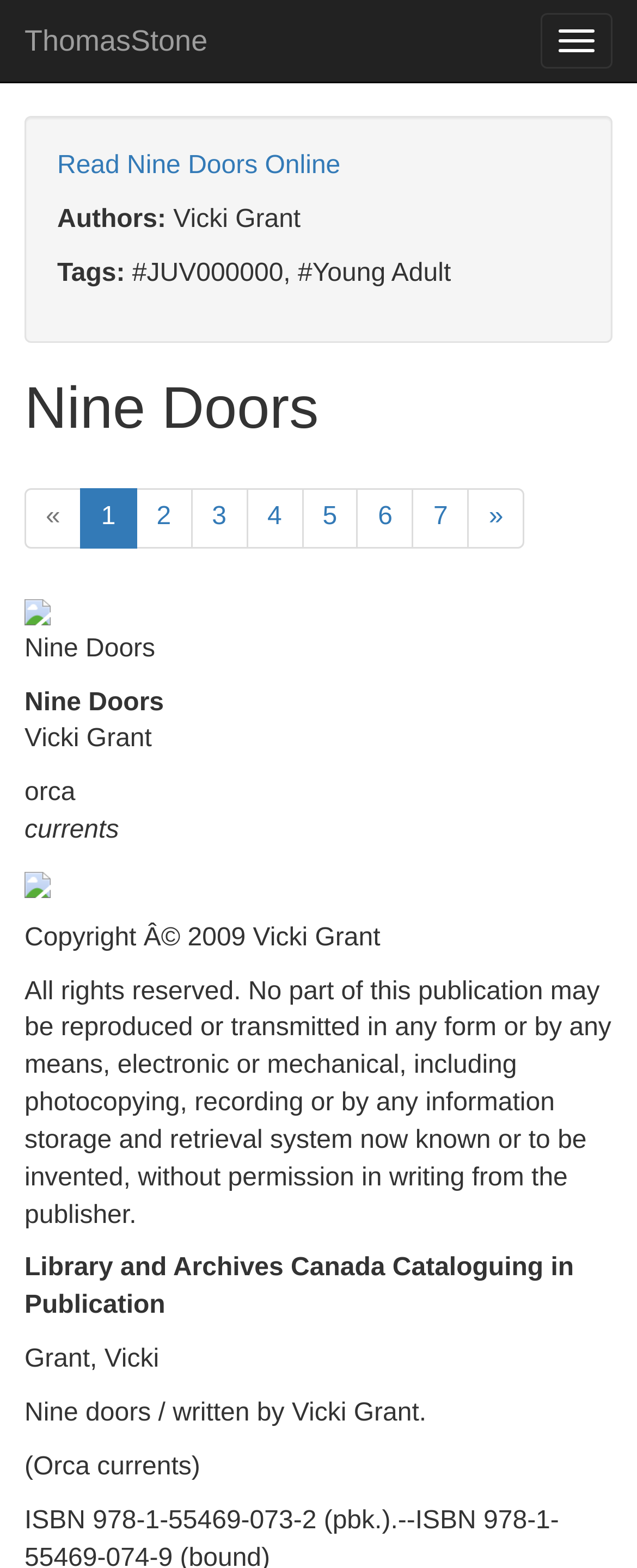Identify the bounding box coordinates for the UI element mentioned here: "Read Nine Doors Online". Provide the coordinates as four float values between 0 and 1, i.e., [left, top, right, bottom].

[0.09, 0.097, 0.534, 0.115]